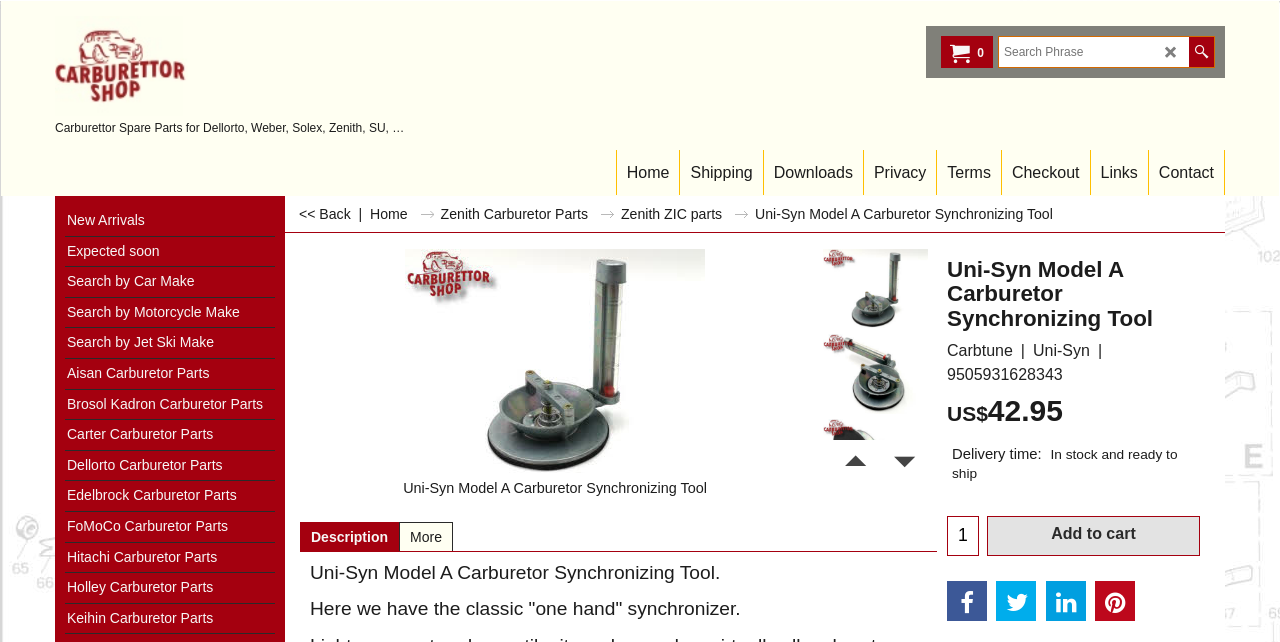Utilize the information from the image to answer the question in detail:
How many items can be added to the cart at a time?

The quantity of items that can be added to the cart at a time can be found in the textbox element with the default value '1' located in the 'Add to cart' section.